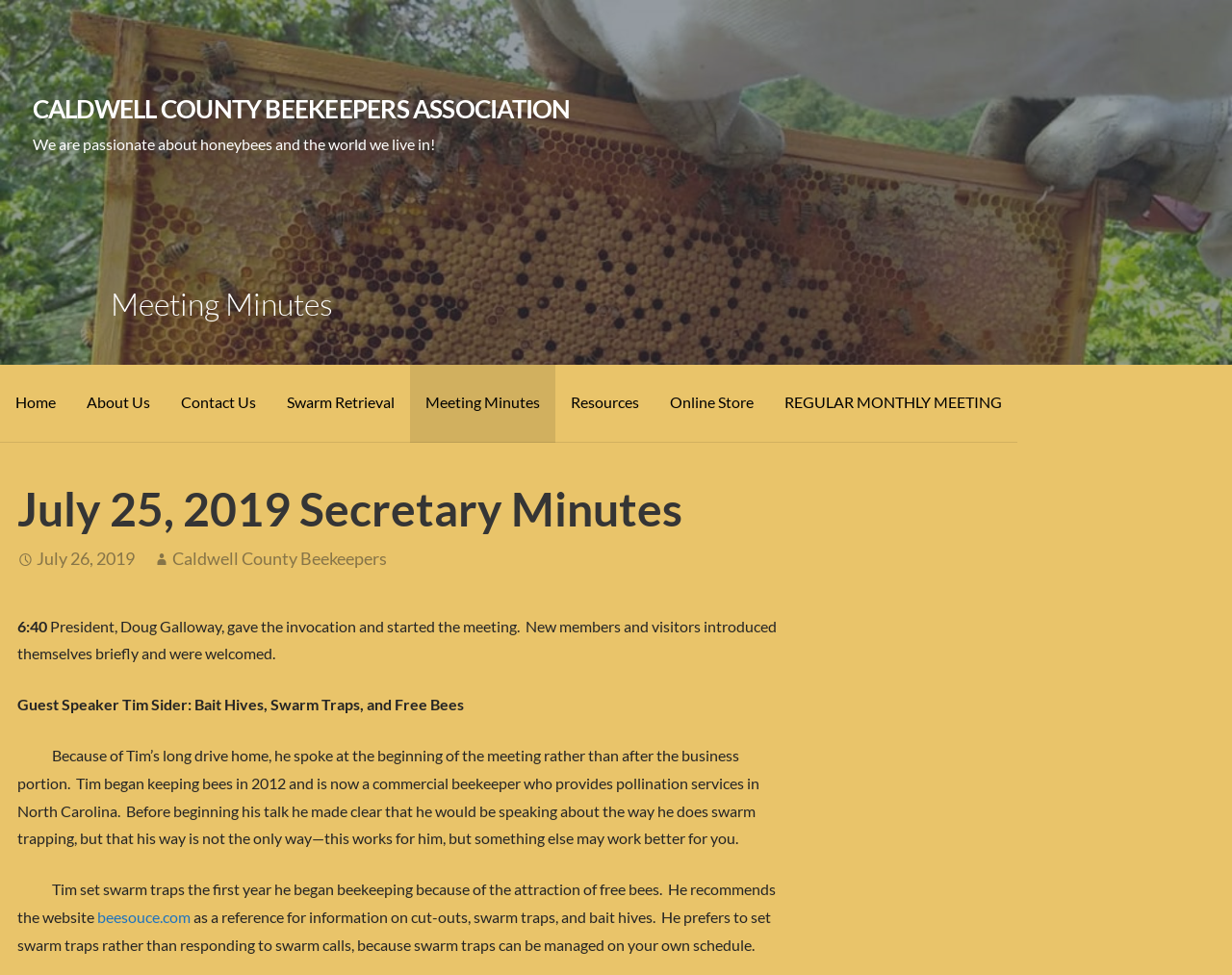Determine which piece of text is the heading of the webpage and provide it.

July 25, 2019 Secretary Minutes